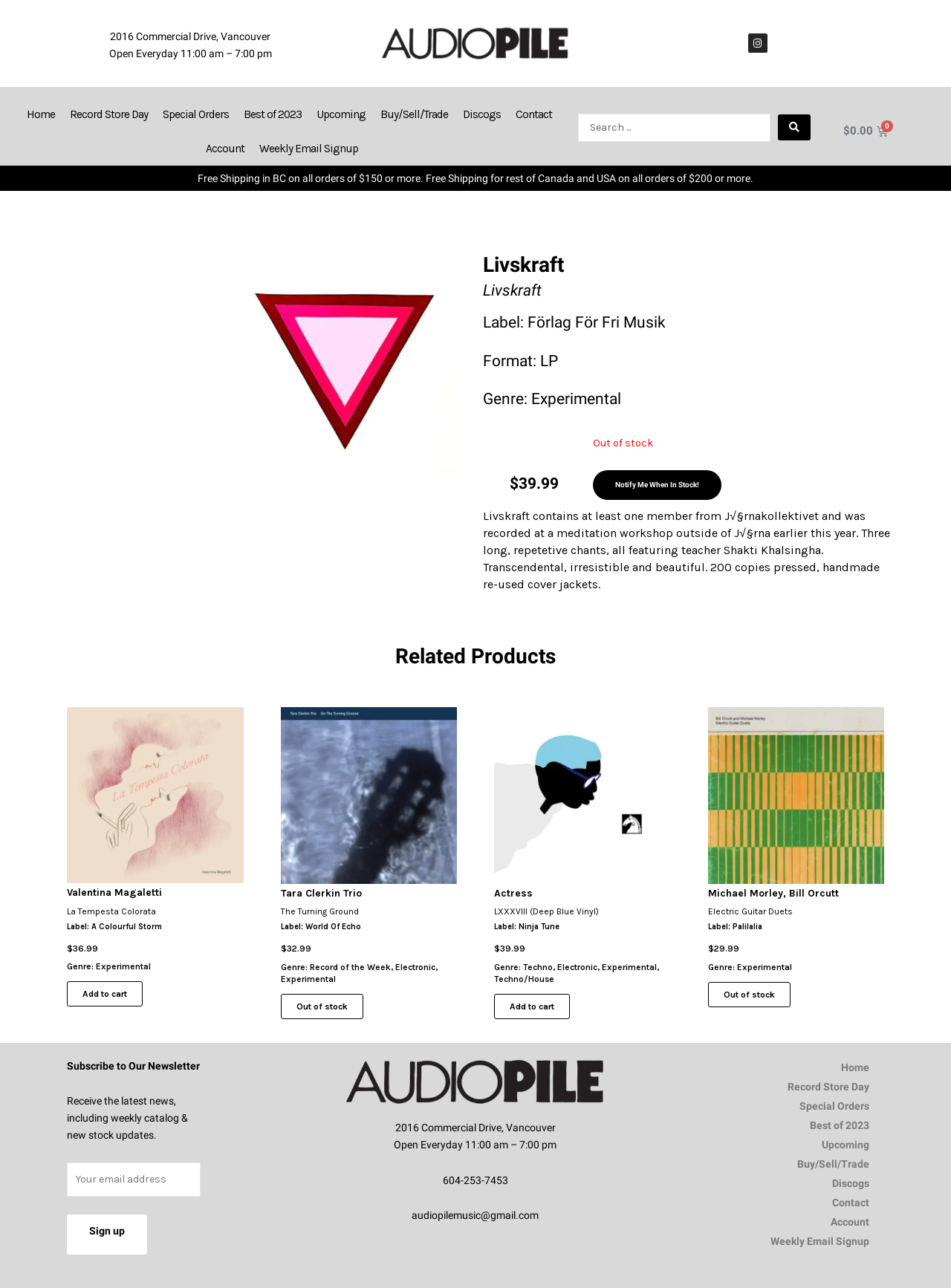Give a one-word or short-phrase answer to the following question: 
What is the status of the product 'Livskraft'?

Out of stock